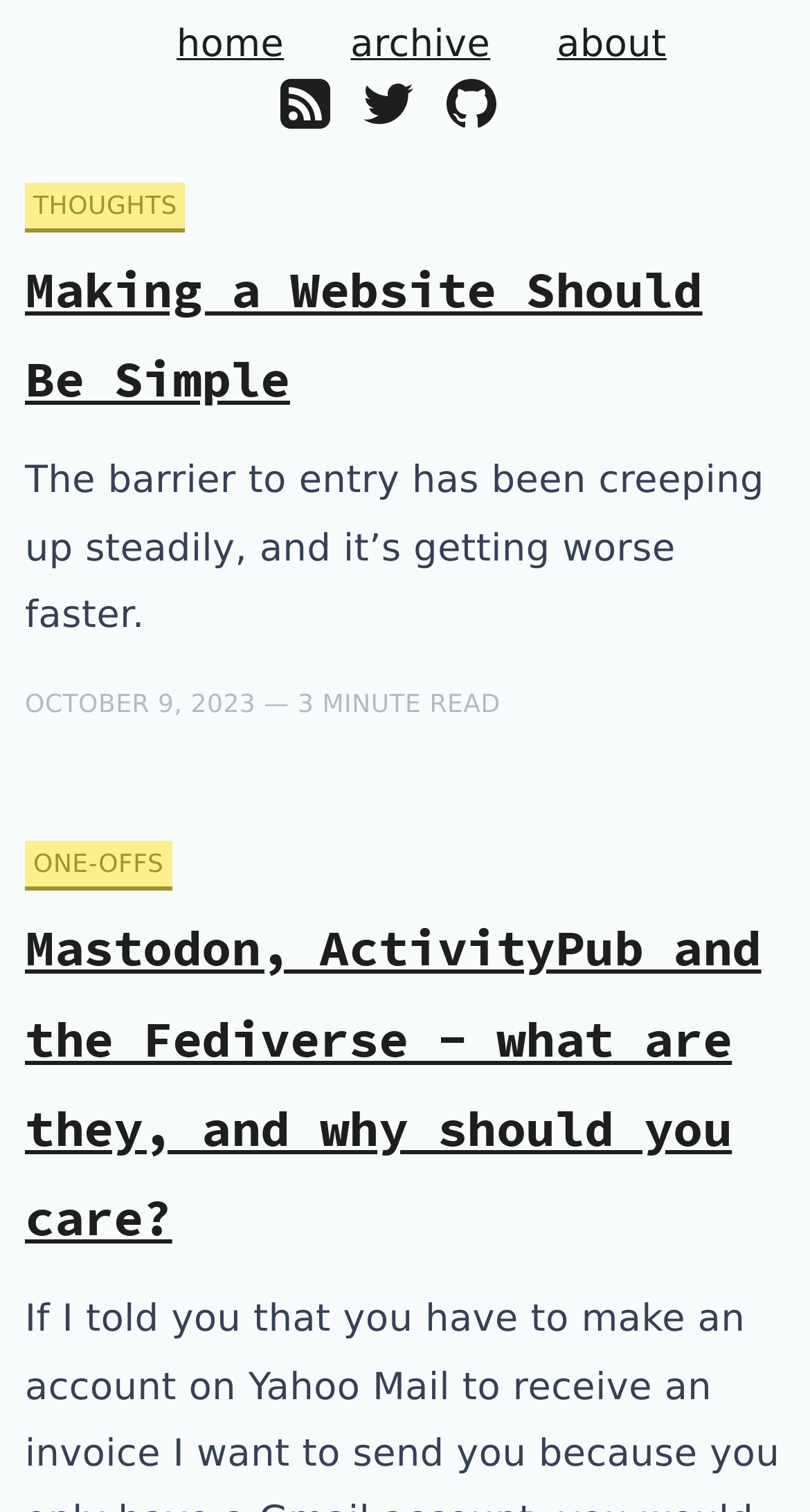Bounding box coordinates should be provided in the format (top-left x, top-left y, bottom-right x, bottom-right y) with all values between 0 and 1. Identify the bounding box for this UI element: aria-label="Link to author's Twitter feed"

[0.449, 0.063, 0.51, 0.092]